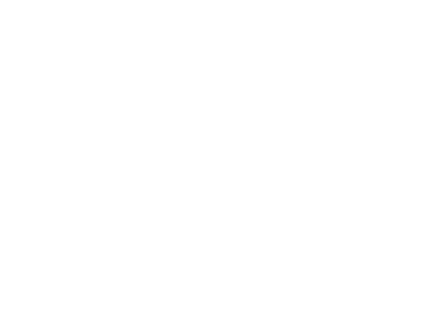Analyze the image and answer the question with as much detail as possible: 
What is the material source of the luminaire?

The branding indicates a commitment to sustainability, as noted in the product description which mentions materials sourced from post-consumer recycled PET bottles, which implies that the material source of the luminaire is post-consumer recycled PET bottles.